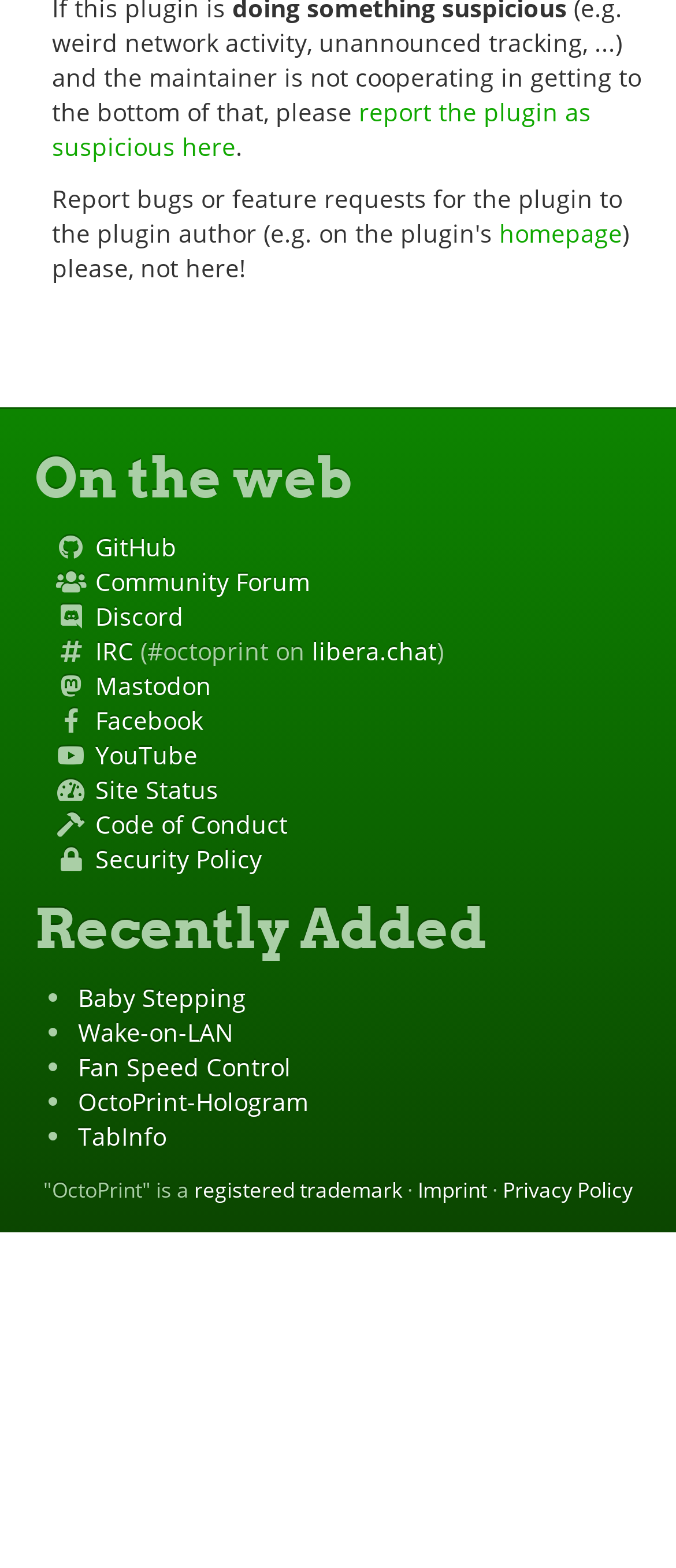Find the bounding box coordinates of the element to click in order to complete the given instruction: "check Site Status."

[0.141, 0.493, 0.323, 0.514]